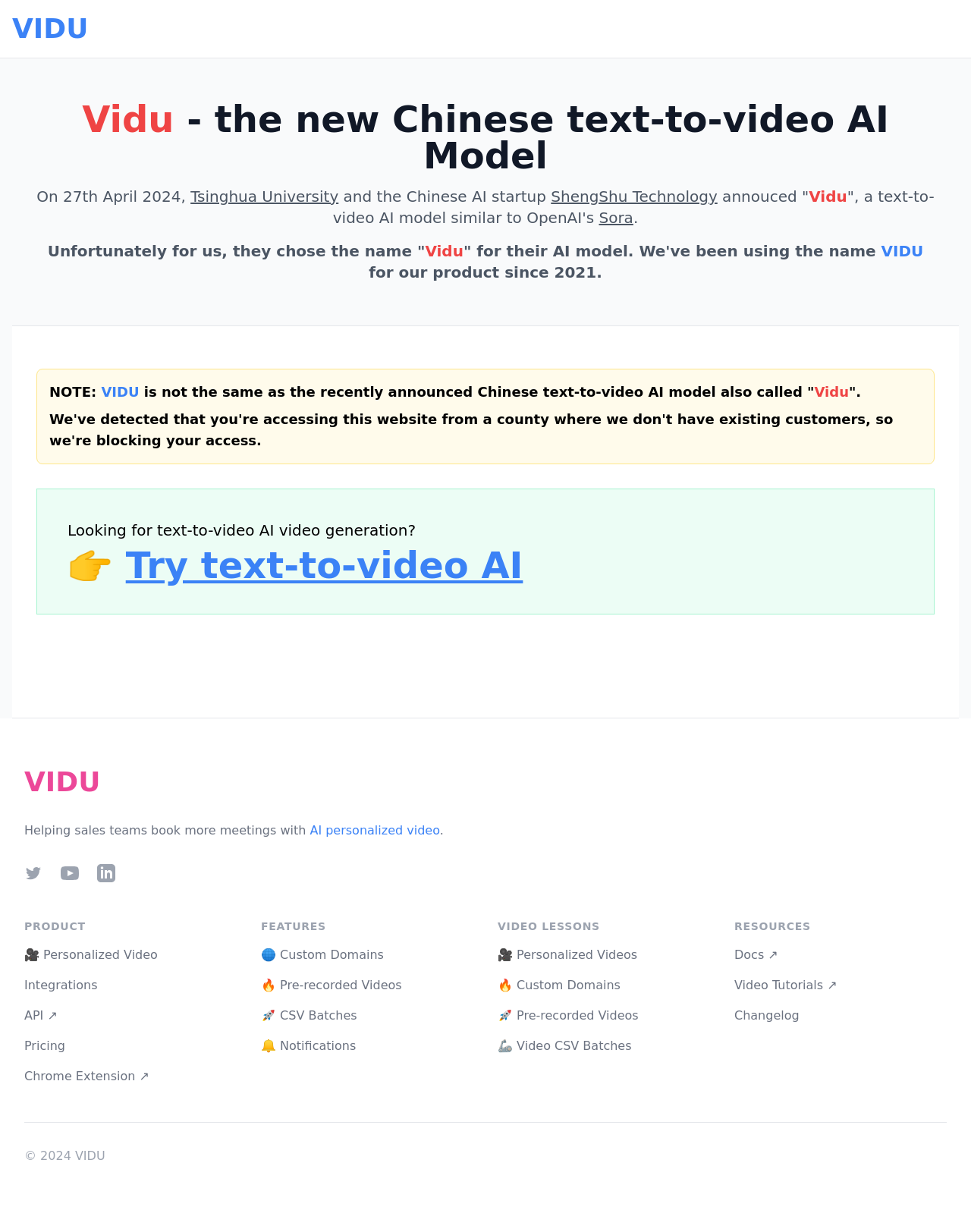Describe all the key features and sections of the webpage thoroughly.

This webpage appears to be the website of a company called Vidu, which offers a text-to-video AI model. The page has a prominent heading that reads "Vidu - the new Chinese text-to-video AI Model" at the top. Below this heading, there is a paragraph of text that explains that Vidu is not the same as a recently announced Chinese text-to-video AI model with the same name.

The page has a call-to-action link that says "👉 Try text-to-video AI" and a brief description of the product, which is a text-to-video AI video generation tool. There is also a footer section at the bottom of the page that contains links to various resources, including the company's Twitter, YouTube, and LinkedIn profiles.

The footer section is divided into four columns, each with its own set of links. The first column has links to the company's product, including personalized video, integrations, API, pricing, and Chrome extension. The second column has links to features, including custom domains, pre-recorded videos, CSV batches, and notifications. The third column has links to video lessons, including personalized videos, custom domains, pre-recorded videos, and video CSV batches. The fourth column has links to resources, including docs, video tutorials, and changelog.

There are a total of 11 links in the footer section, each with its own icon or emoji. The page also has a copyright notice at the very bottom that reads "© 2024 VIDU".